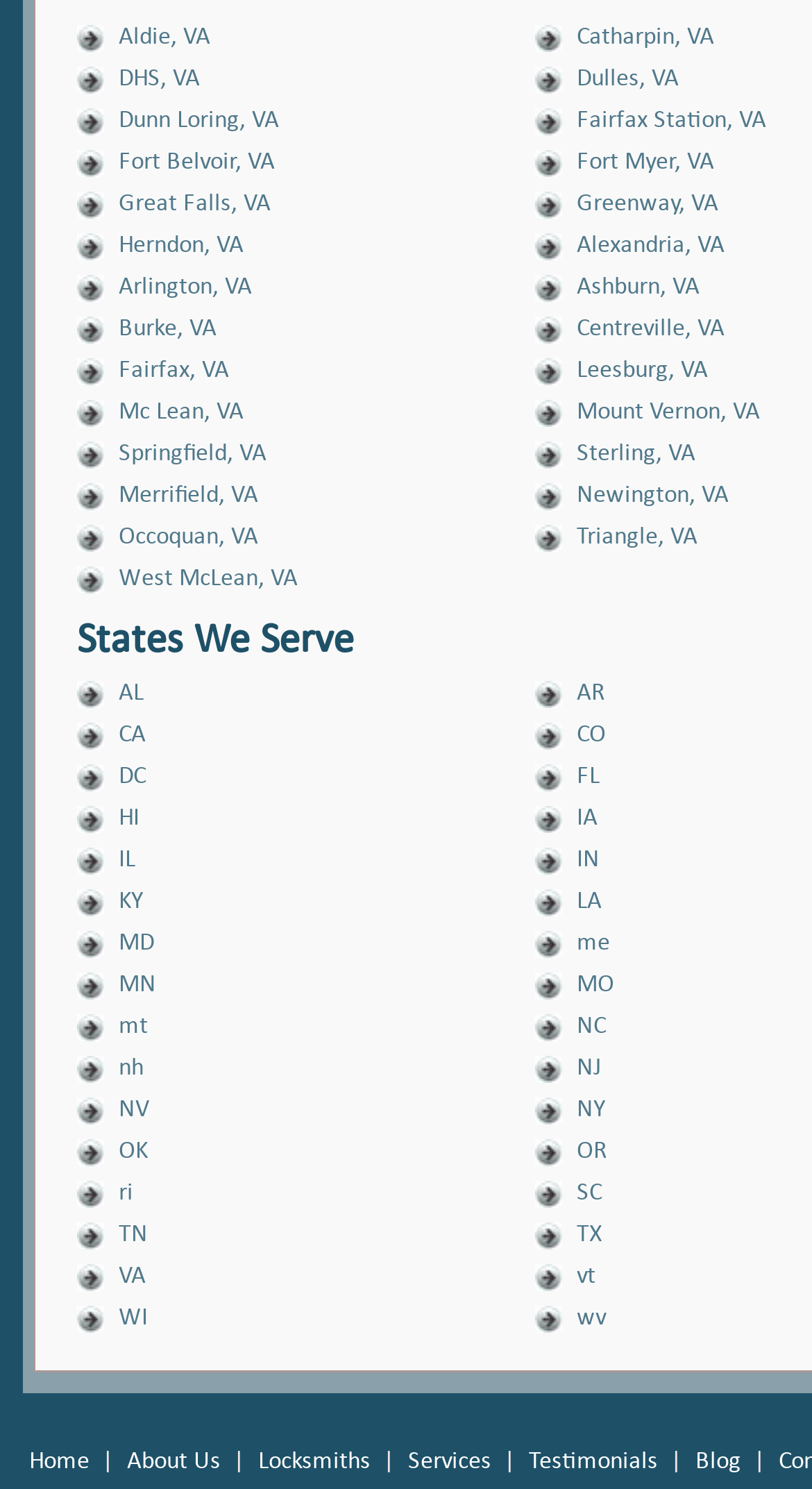Determine the bounding box coordinates of the UI element described by: "Merrifield, VA".

[0.146, 0.325, 0.318, 0.341]